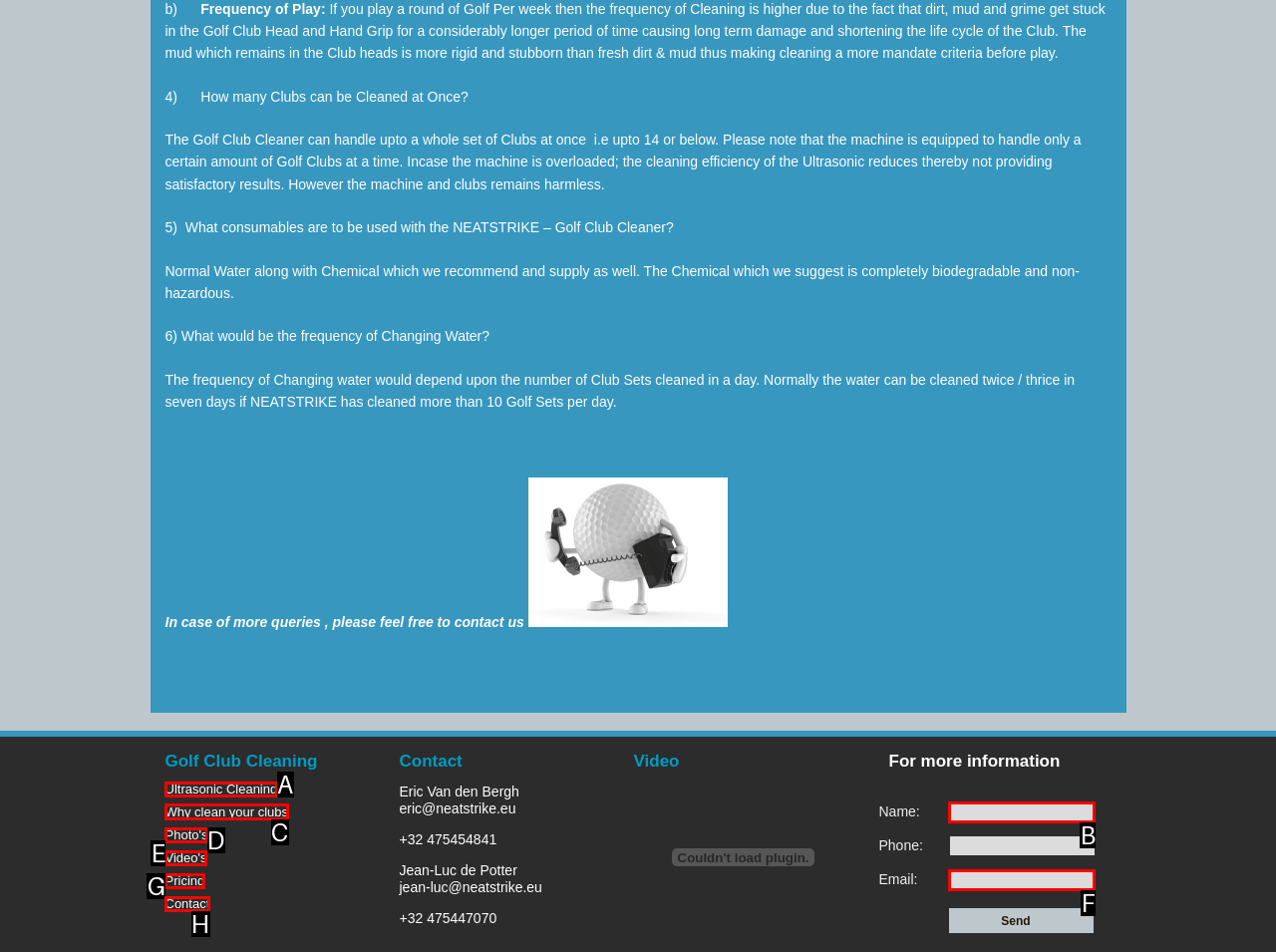Pick the HTML element that should be clicked to execute the task: Click on 'Why clean your clubs'
Respond with the letter corresponding to the correct choice.

C